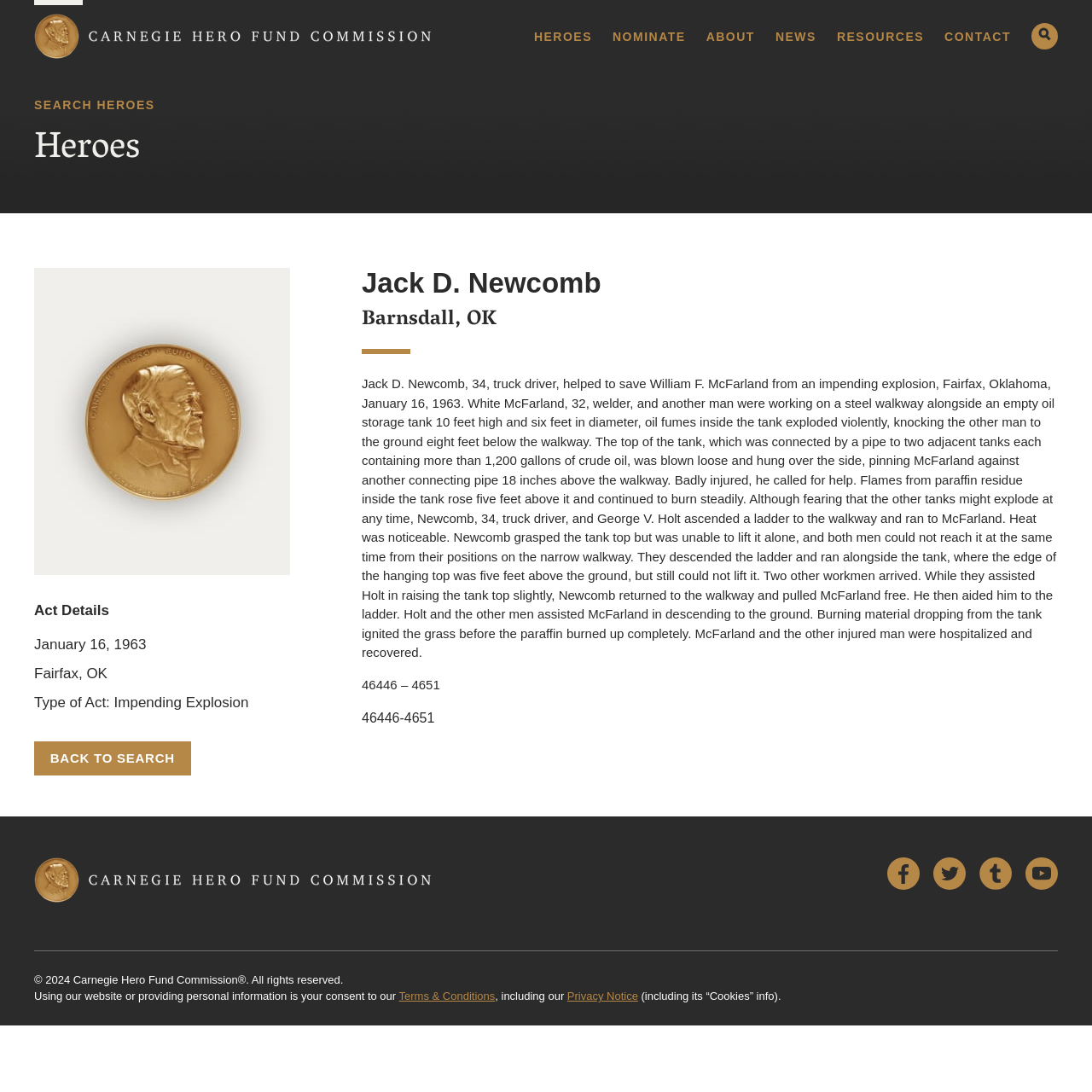Could you locate the bounding box coordinates for the section that should be clicked to accomplish this task: "Share on Facebook".

[0.812, 0.785, 0.842, 0.815]